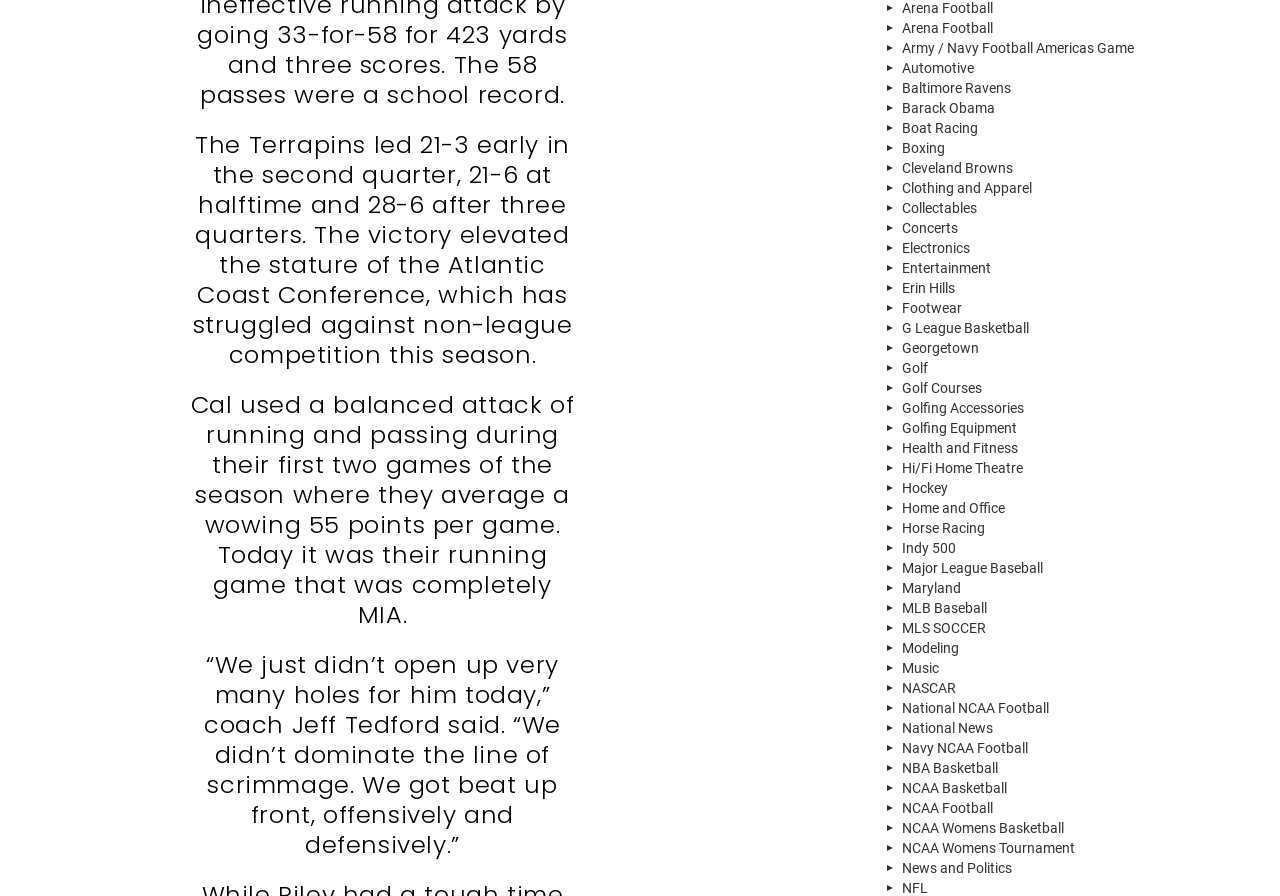Please locate the bounding box coordinates of the element that needs to be clicked to achieve the following instruction: "Click on Arena Football". The coordinates should be four float numbers between 0 and 1, i.e., [left, top, right, bottom].

[0.689, 0.02, 0.95, 0.042]